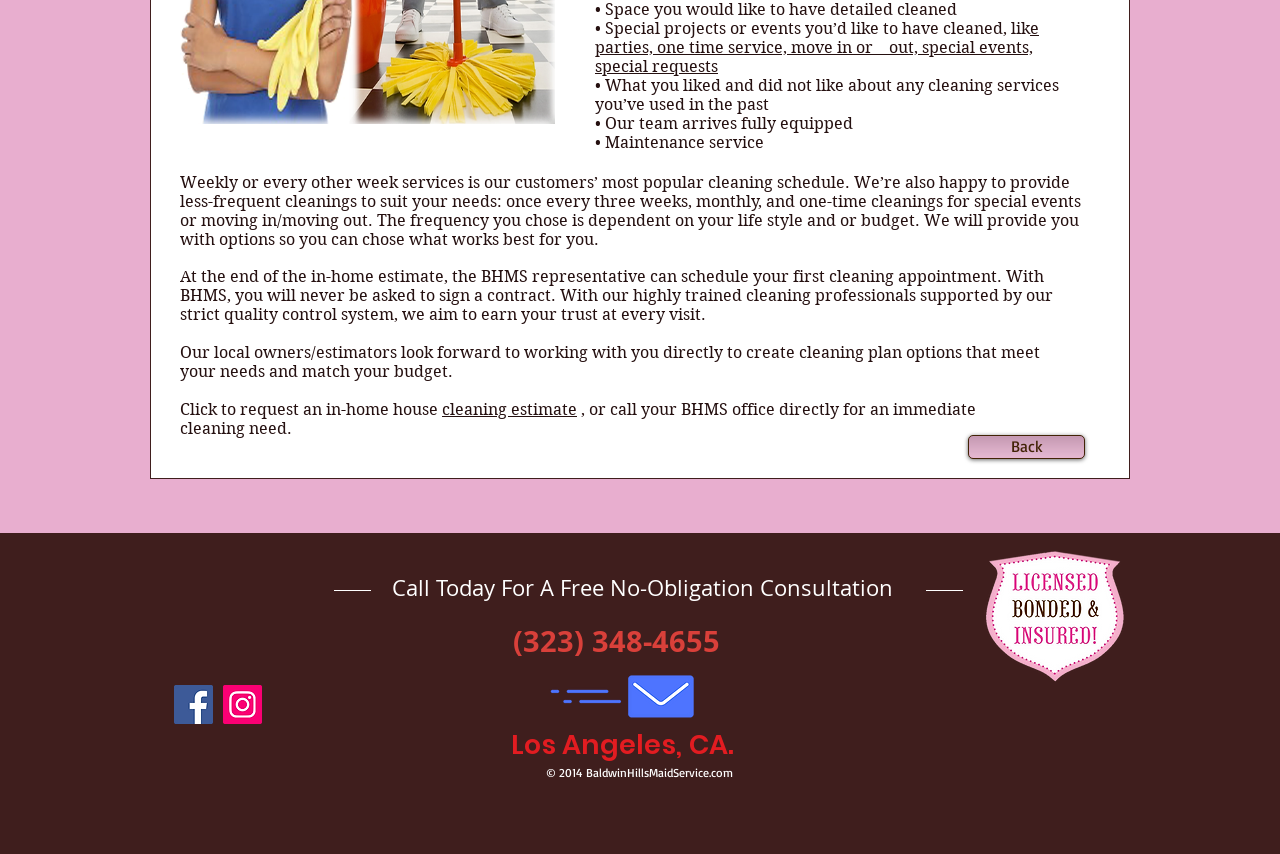Refer to the element description aria-label="Instagram" and identify the corresponding bounding box in the screenshot. Format the coordinates as (top-left x, top-left y, bottom-right x, bottom-right y) with values in the range of 0 to 1.

[0.174, 0.802, 0.205, 0.848]